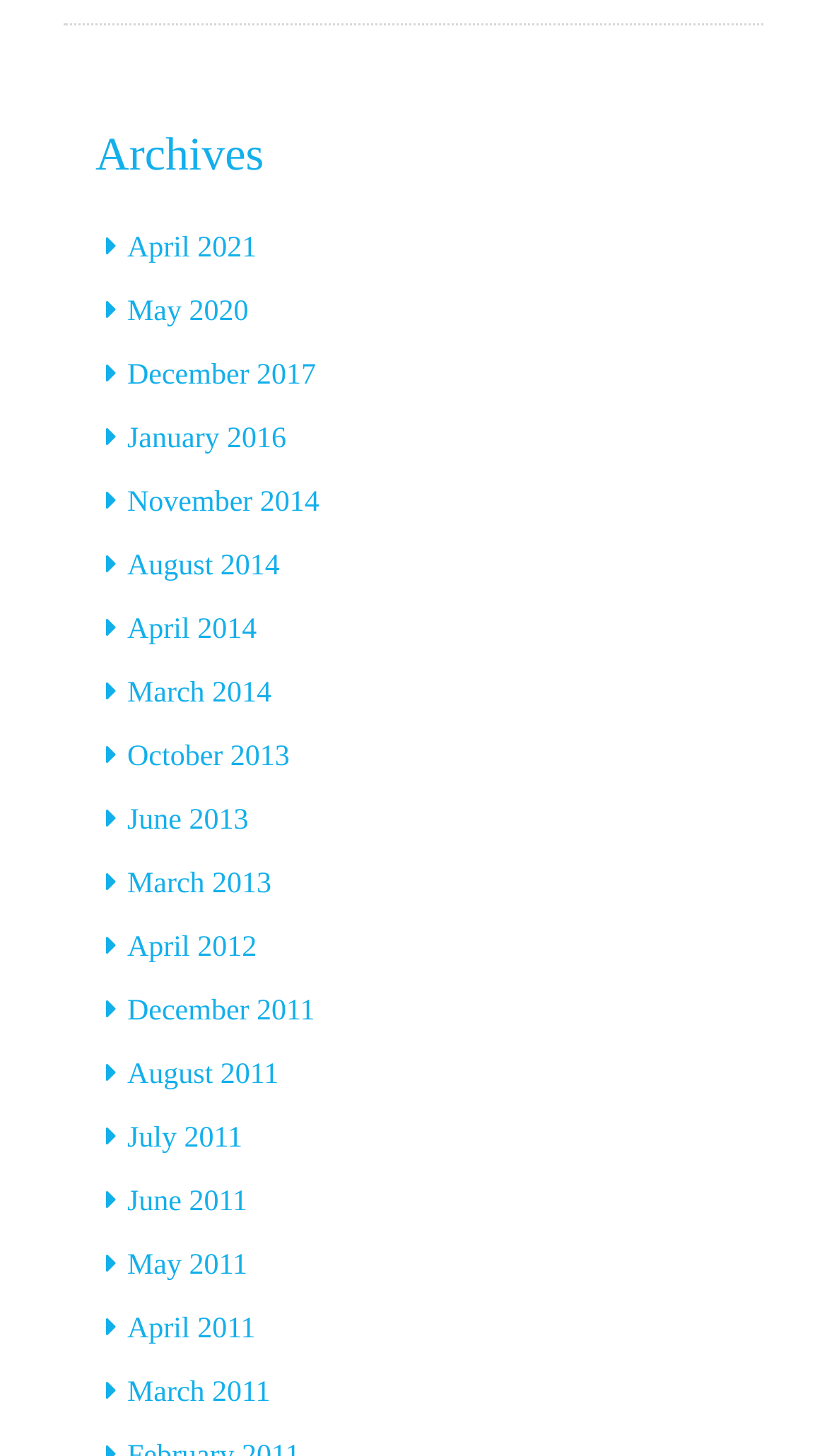Respond with a single word or phrase to the following question: What is the earliest month and year listed?

April 2011